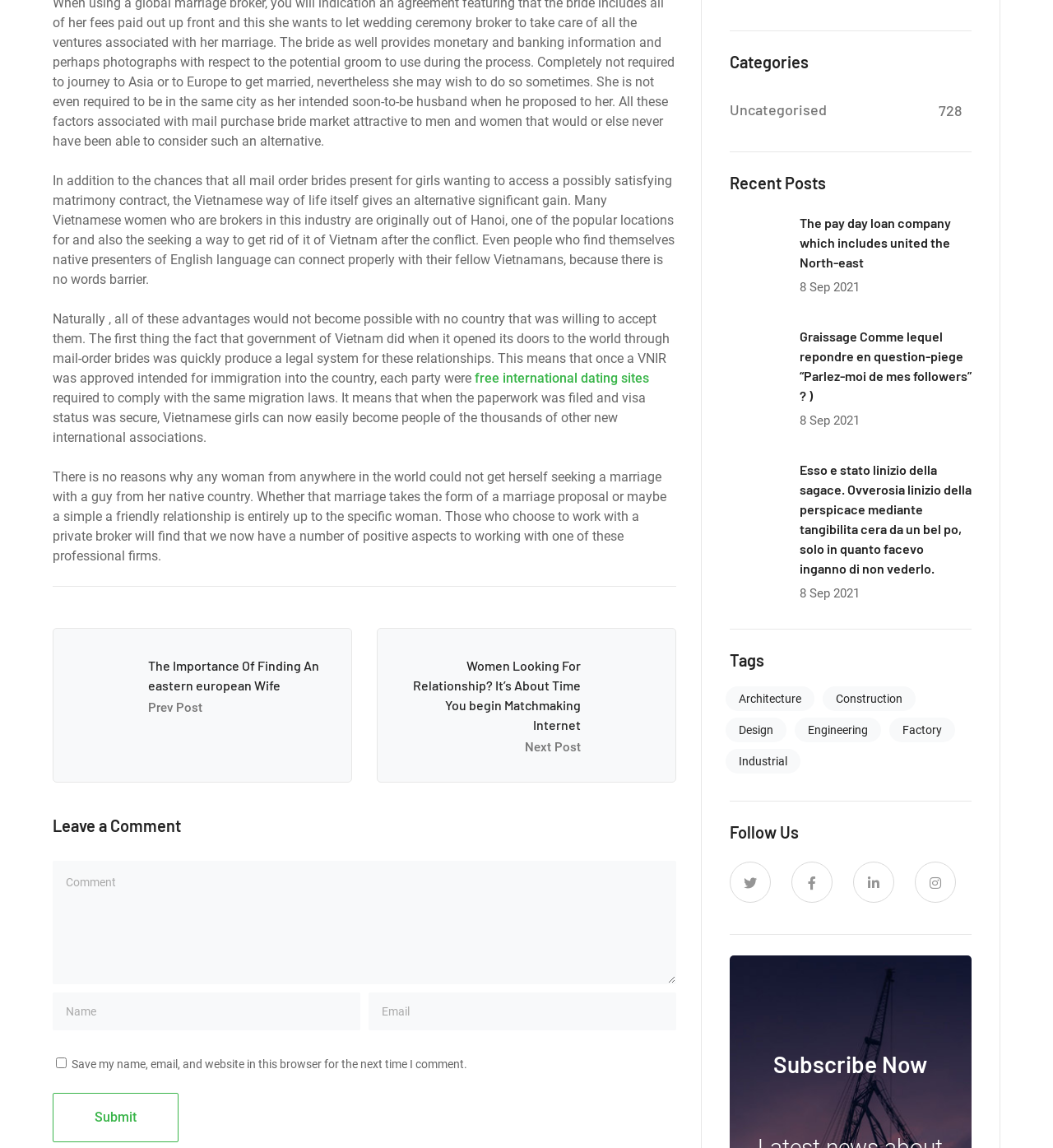Determine the bounding box coordinates of the element's region needed to click to follow the instruction: "Click the 'Submit' button". Provide these coordinates as four float numbers between 0 and 1, formatted as [left, top, right, bottom].

[0.05, 0.952, 0.17, 0.995]